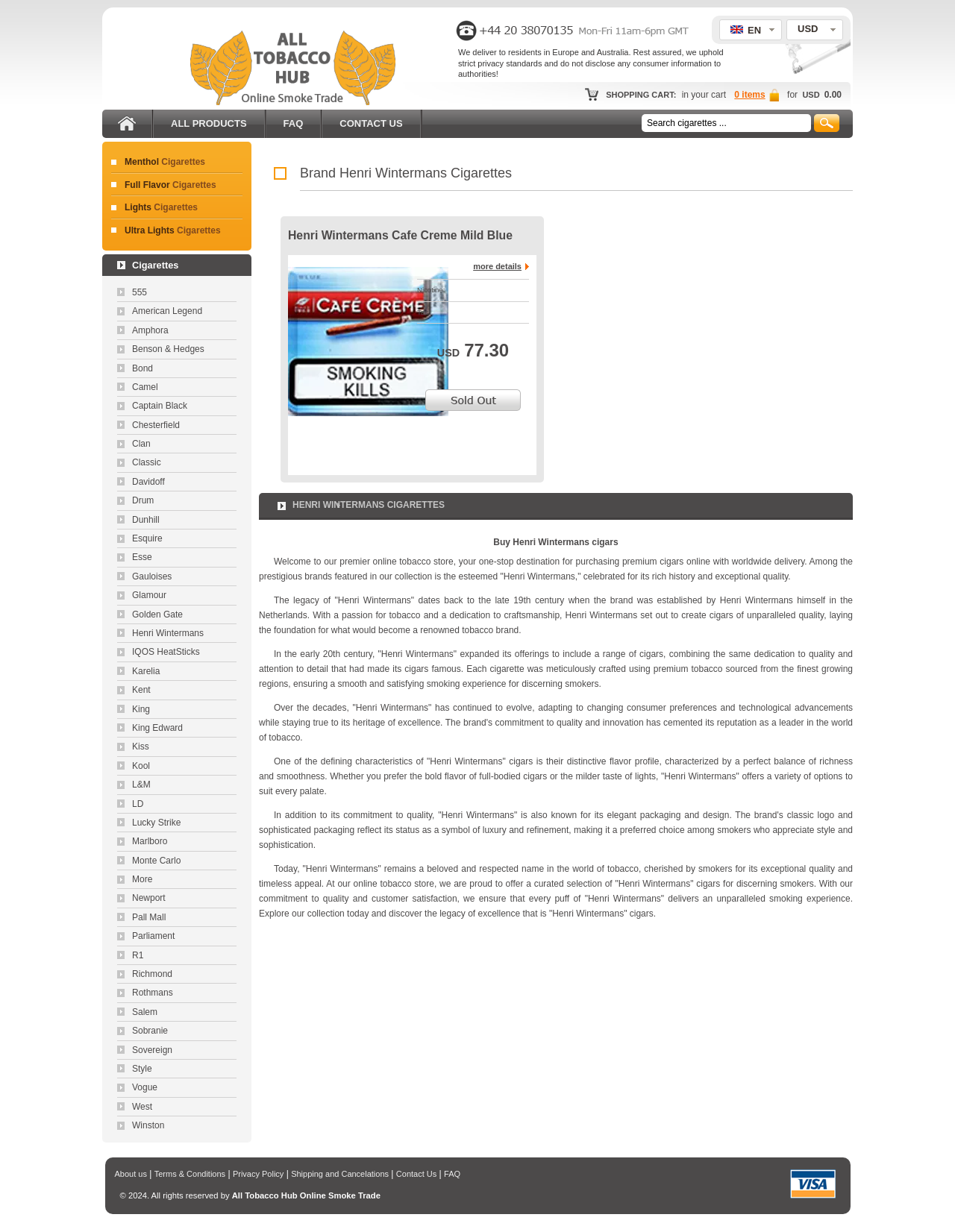Provide a thorough description of this webpage.

This webpage is an online store for cigarettes, specifically featuring Henri Wintermans cigars. At the top, there are two links to "All Tobacco Hub Online Smoke Trade" on the left and right sides. To the right of these links, there is a dropdown menu for selecting a currency, currently set to "USD". 

Below this, there is a notice stating that the website delivers to residents in Europe and Australia, and assures customers of their privacy. On the right side, there is a shopping cart summary, indicating that there are 0 items in the cart, with a total cost of $0.00.

The main navigation menu is located below, with links to "Home", "ALL PRODUCTS", "FAQ", and "CONTACT US". To the right of this menu, there is a search bar with a "Go" button.

Below the navigation menu, there are several categories of cigarettes listed, including "Menthol Cigarettes", "Full Flavor Cigarettes", and others. Each category has a list of brands, with links to their respective pages.

The main content of the page is focused on Henri Wintermans cigars, with a heading that reads "Brand Henri Wintermans Cigarettes". There is a specific product featured, "Henri Wintermans Cafe Creme Mild Blue", with a link to more details and an image of the product. Below this, there is a table with product information, including nicotine content.

Overall, the webpage is designed to facilitate online shopping for cigarettes, with a focus on Henri Wintermans cigars.